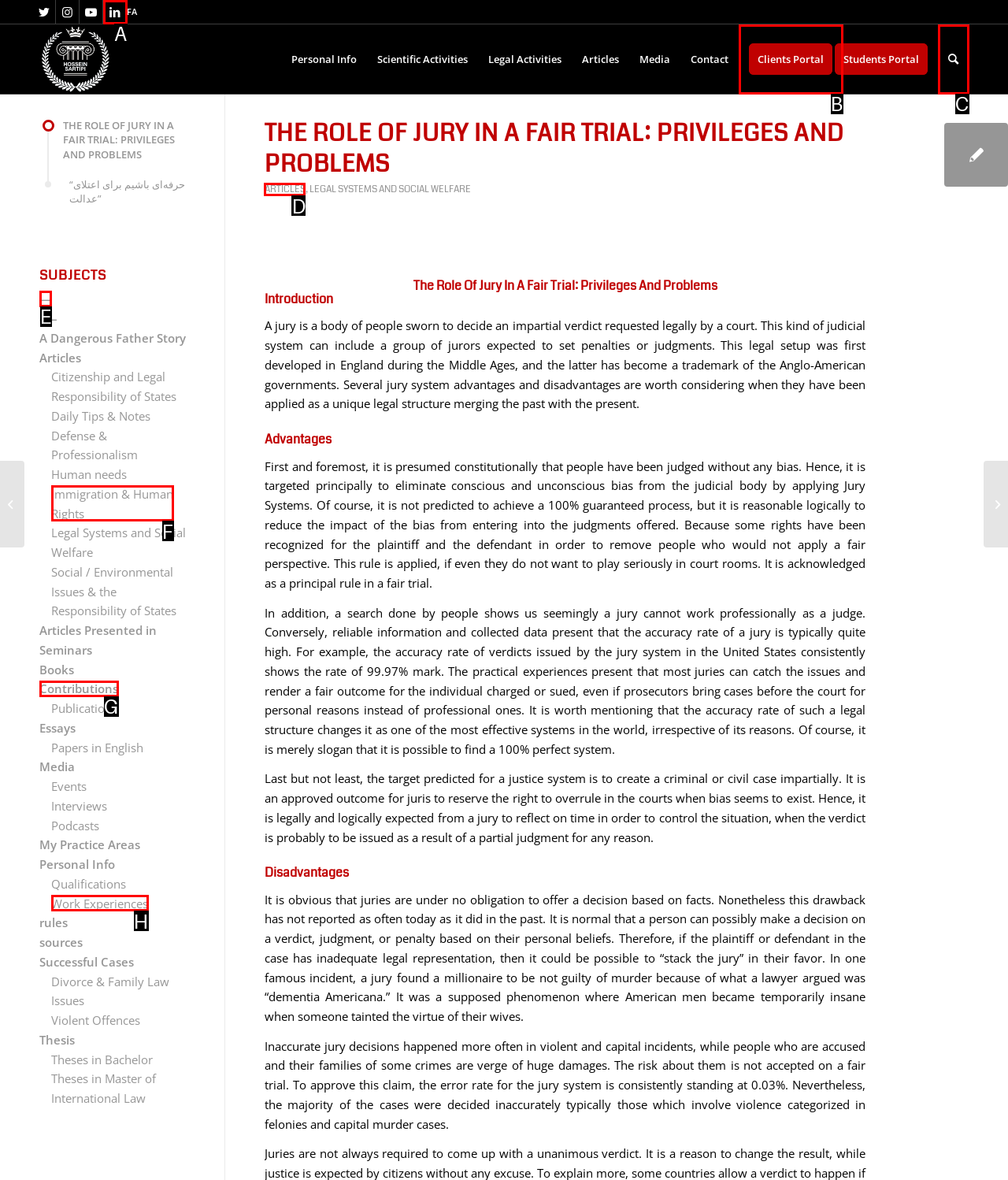Choose the letter of the option that needs to be clicked to perform the task: View articles. Answer with the letter.

D